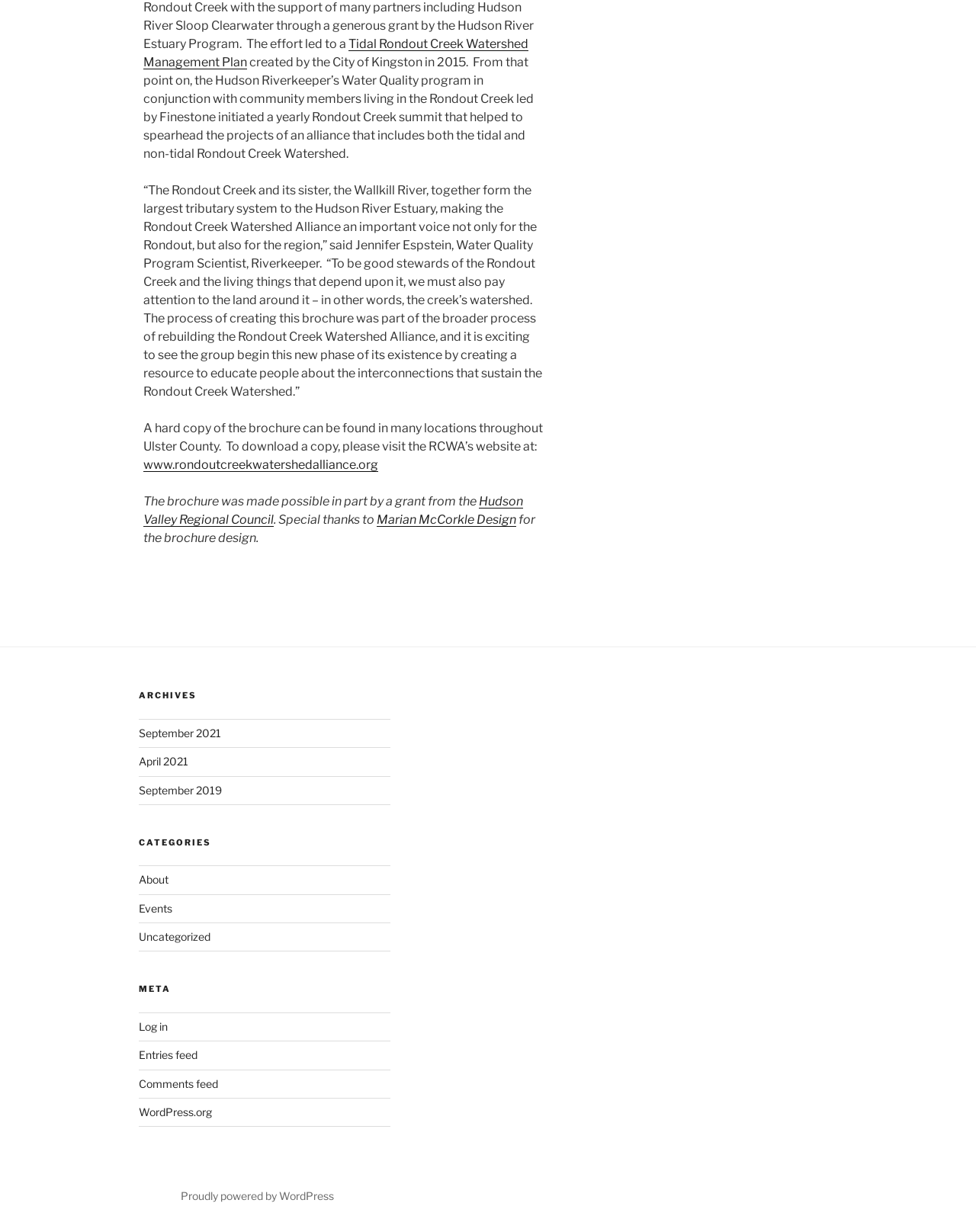Please find the bounding box coordinates of the element that you should click to achieve the following instruction: "download a copy of the brochure". The coordinates should be presented as four float numbers between 0 and 1: [left, top, right, bottom].

[0.147, 0.371, 0.388, 0.383]